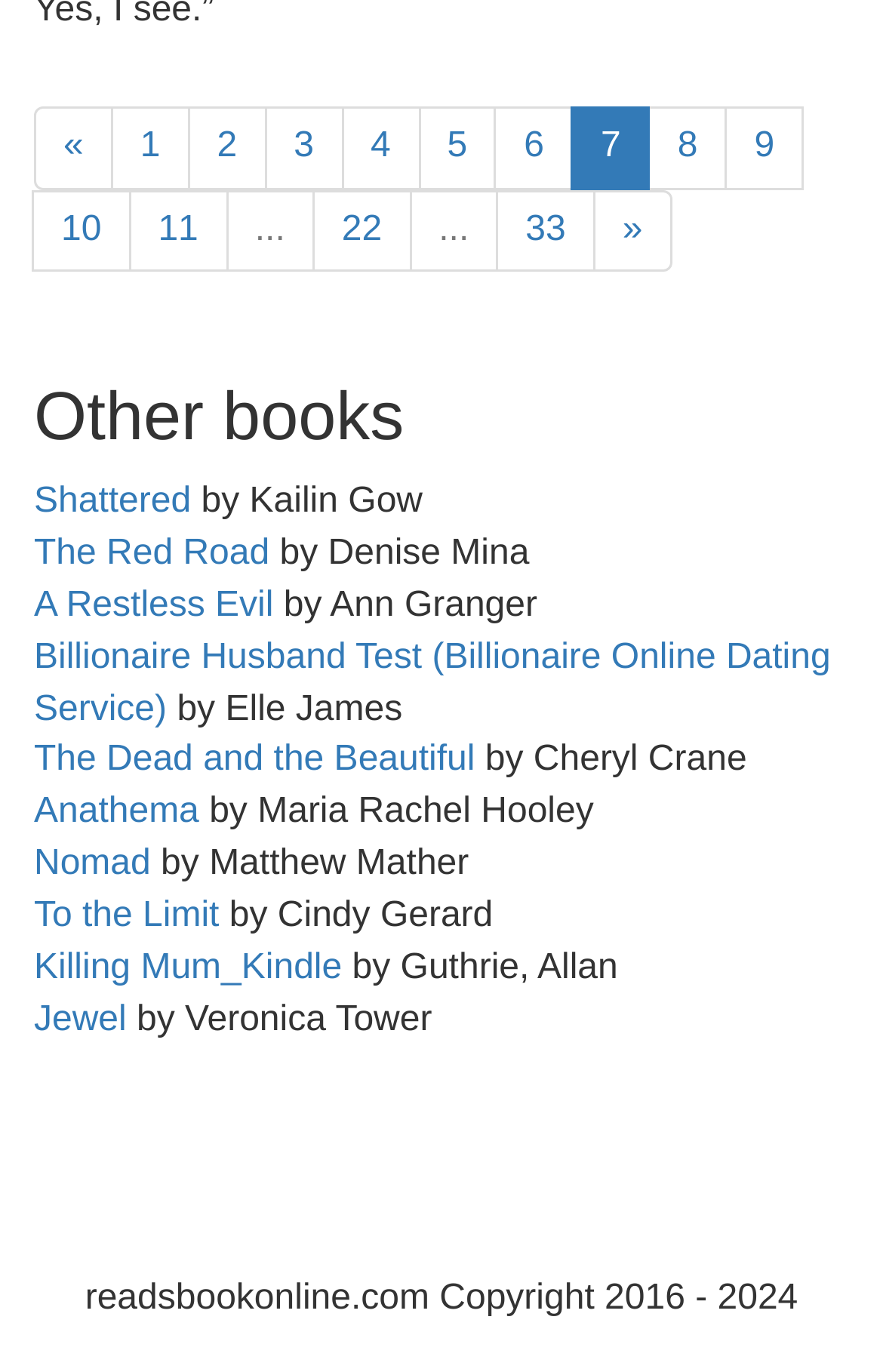Please answer the following question as detailed as possible based on the image: 
What is the last book listed on the page?

The last book listed on the page is 'Jewel' by Veronica Tower, which is located at the bottom of the 'Other books' section.